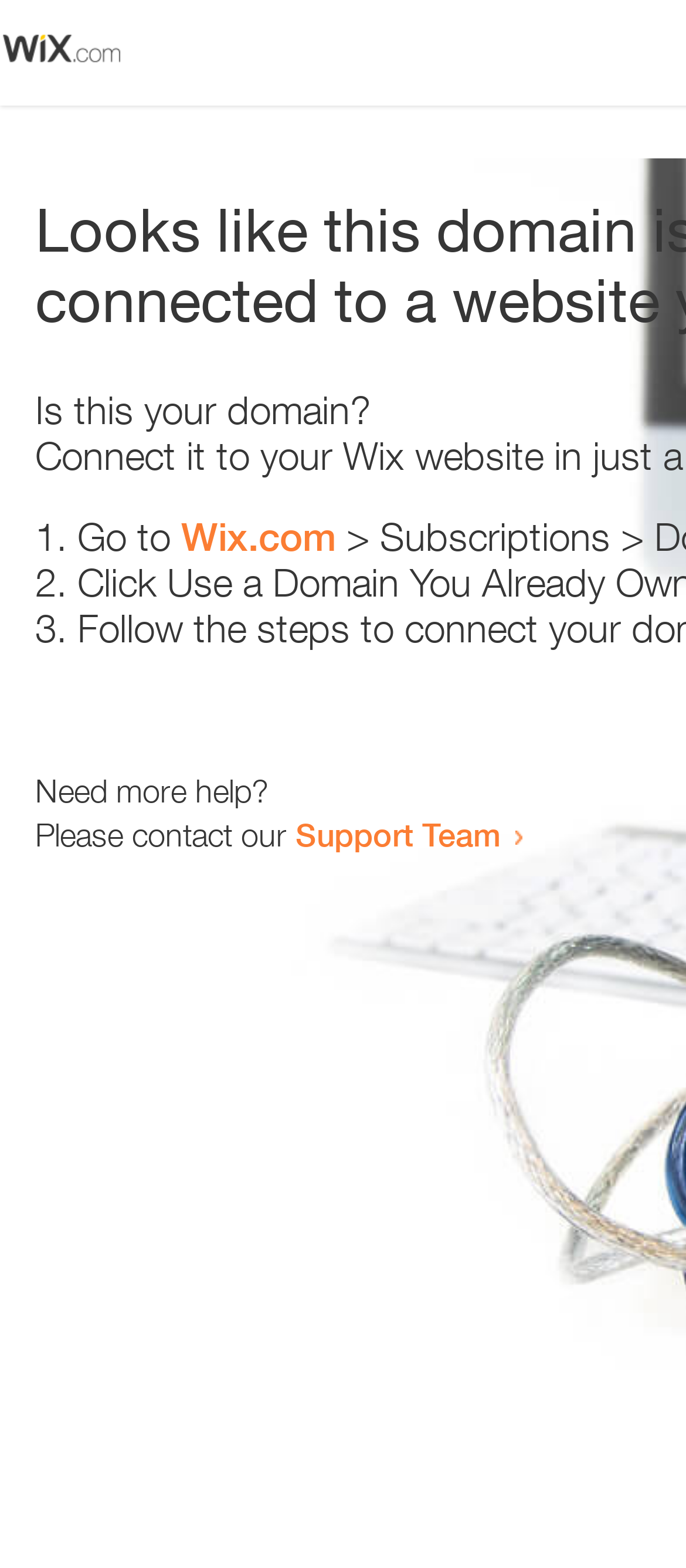Provide the bounding box coordinates of the HTML element this sentence describes: "Support Team". The bounding box coordinates consist of four float numbers between 0 and 1, i.e., [left, top, right, bottom].

[0.431, 0.52, 0.731, 0.544]